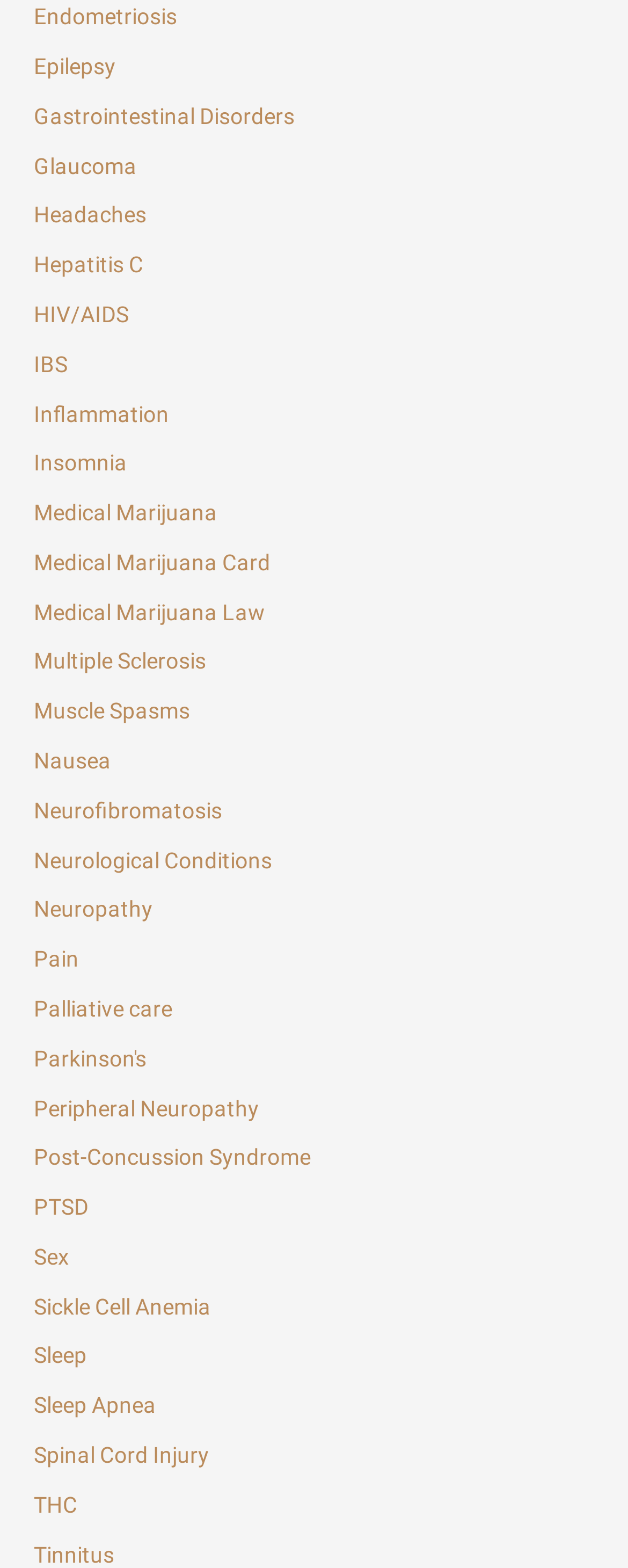Respond to the question with just a single word or phrase: 
How many health conditions are listed?

38